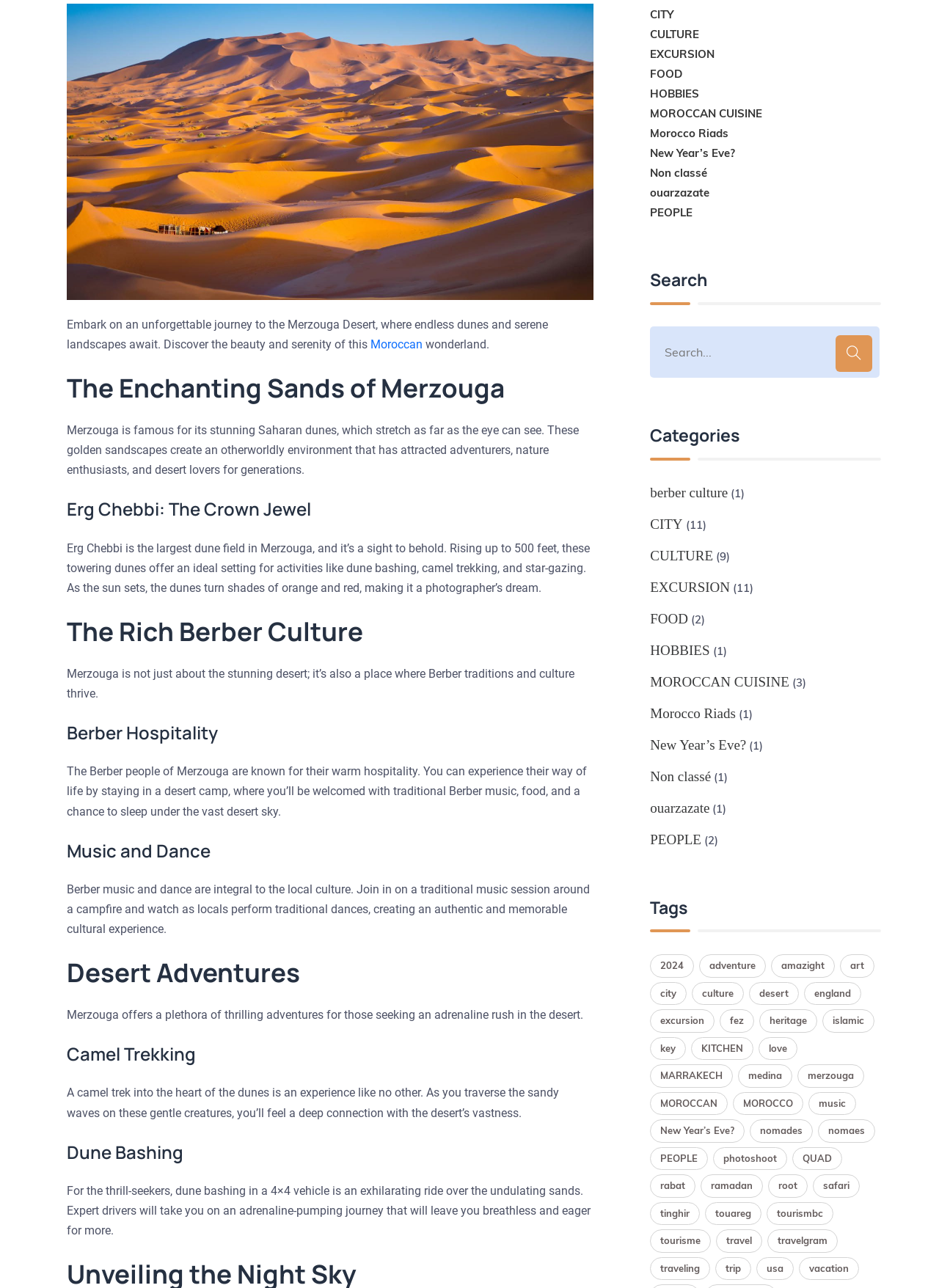Determine the bounding box coordinates of the UI element that matches the following description: "HOBBIES". The coordinates should be four float numbers between 0 and 1 in the format [left, top, right, bottom].

[0.692, 0.497, 0.756, 0.513]